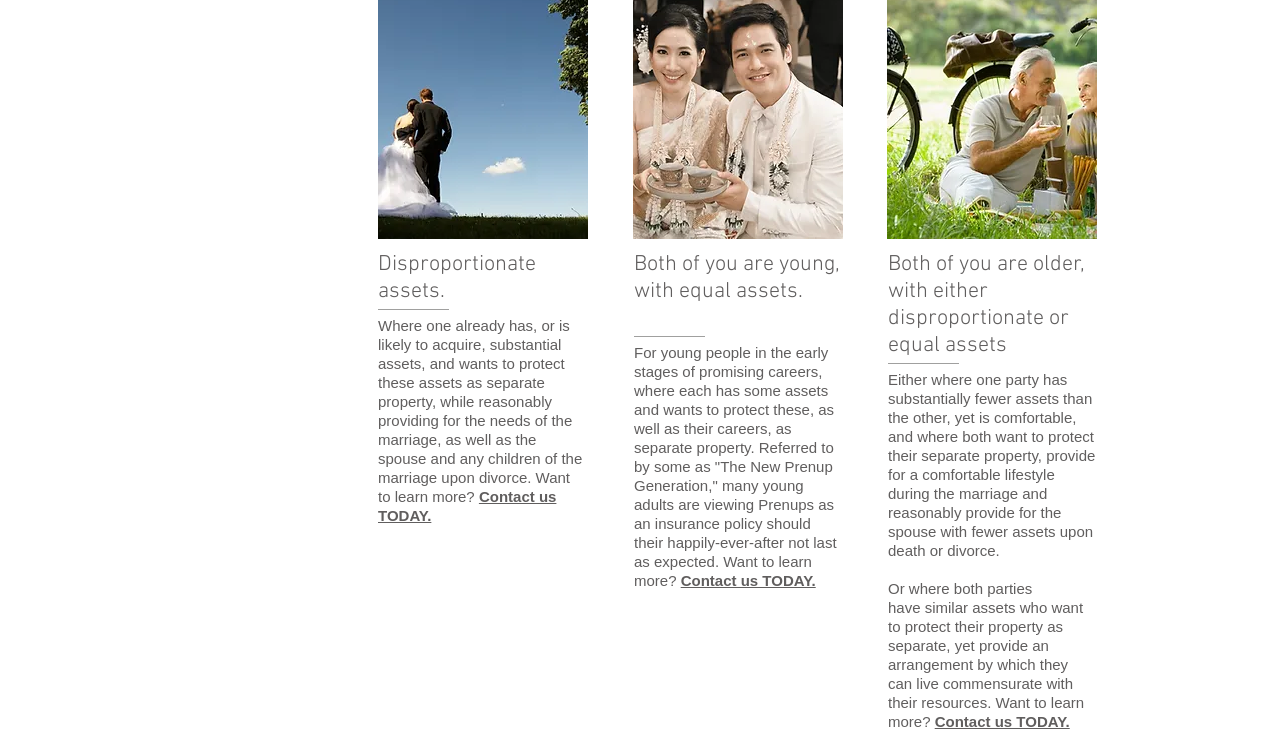What is the main topic of this webpage?
Refer to the image and provide a one-word or short phrase answer.

Prenuptial agreements